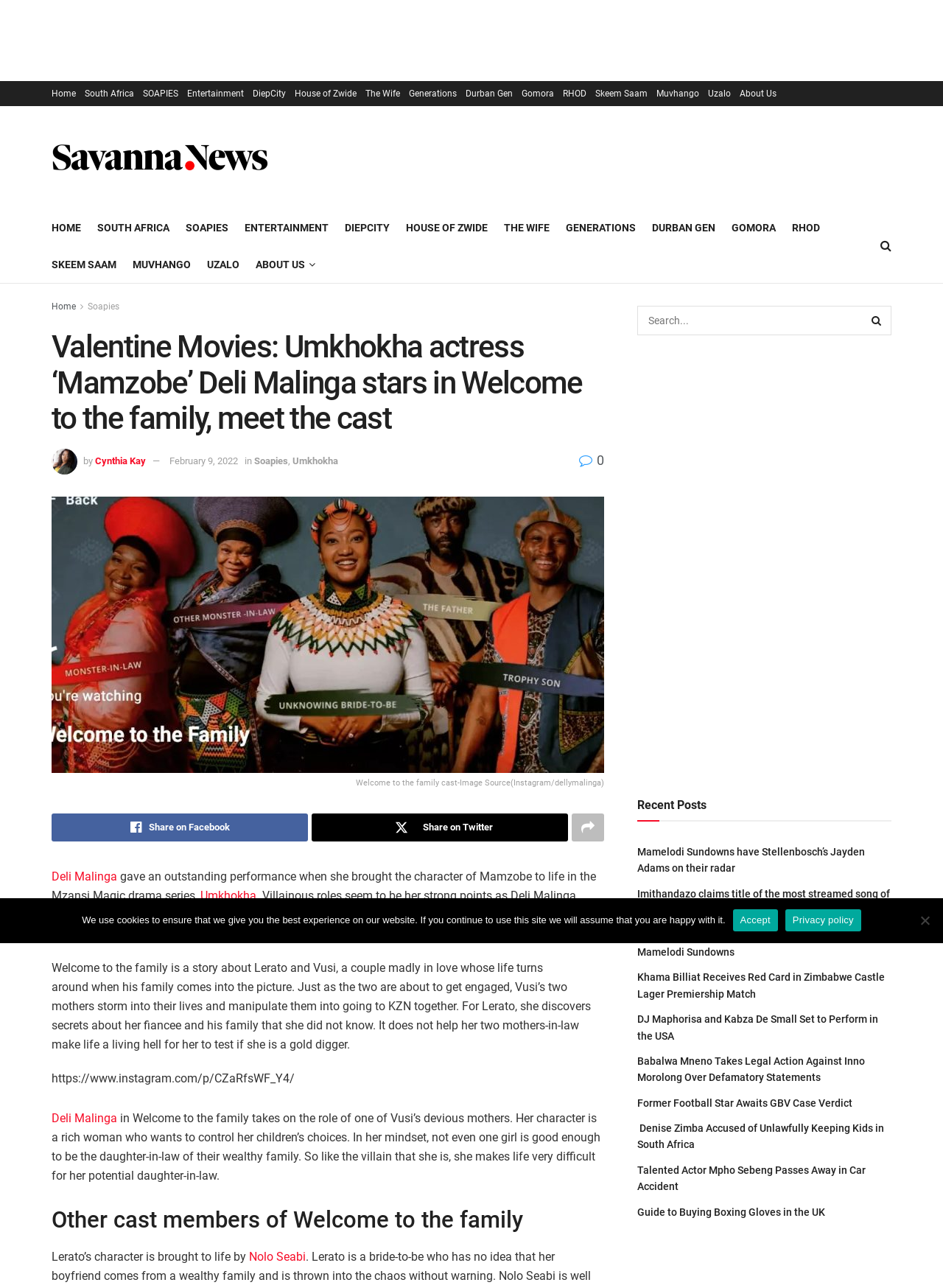Provide a brief response to the question using a single word or phrase: 
What is the name of the actress starring in Welcome to the family?

Deli Malinga